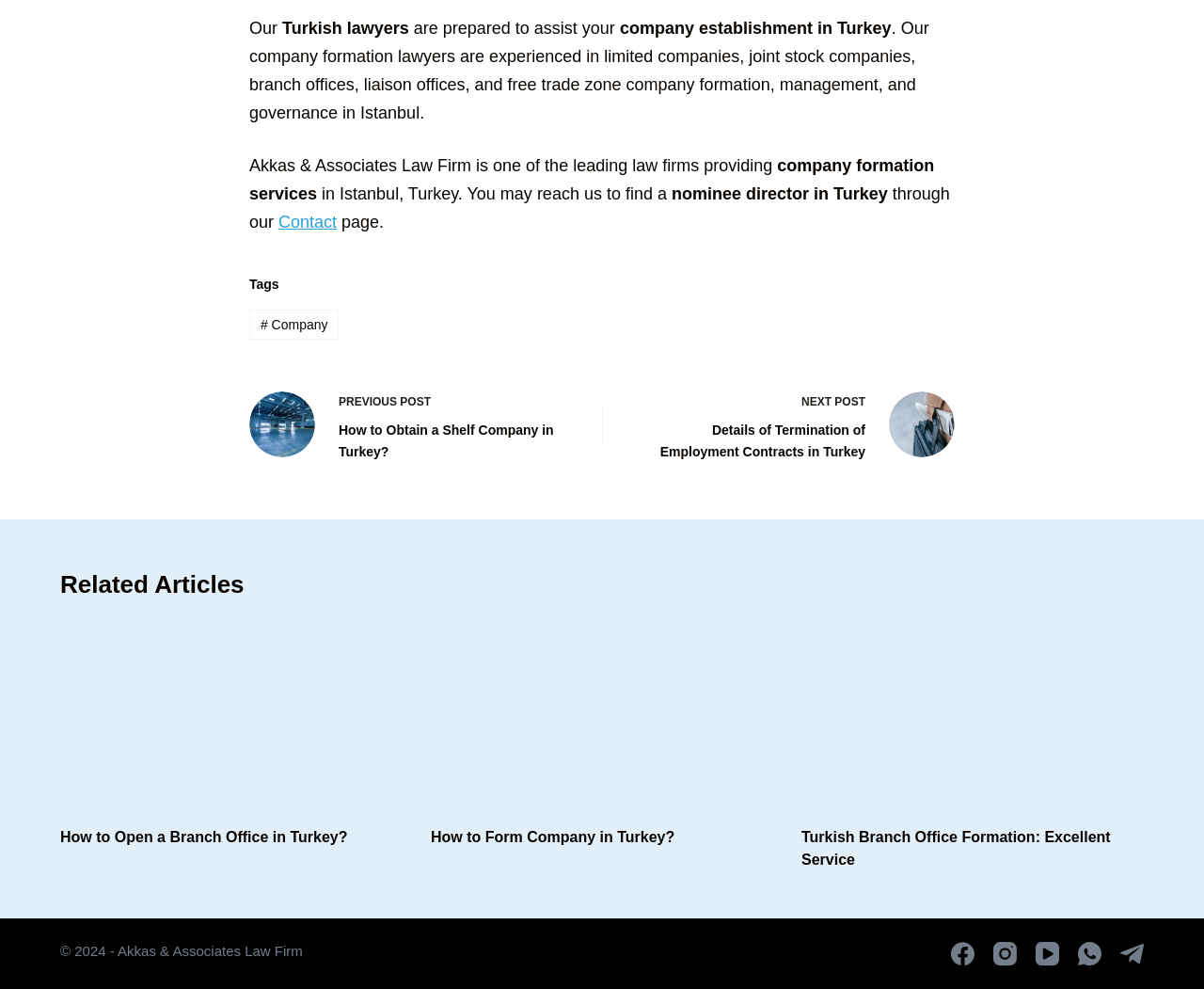What is the purpose of the 'Contact' link on this webpage?
Please provide a single word or phrase as your answer based on the image.

To find a nominee director in Turkey